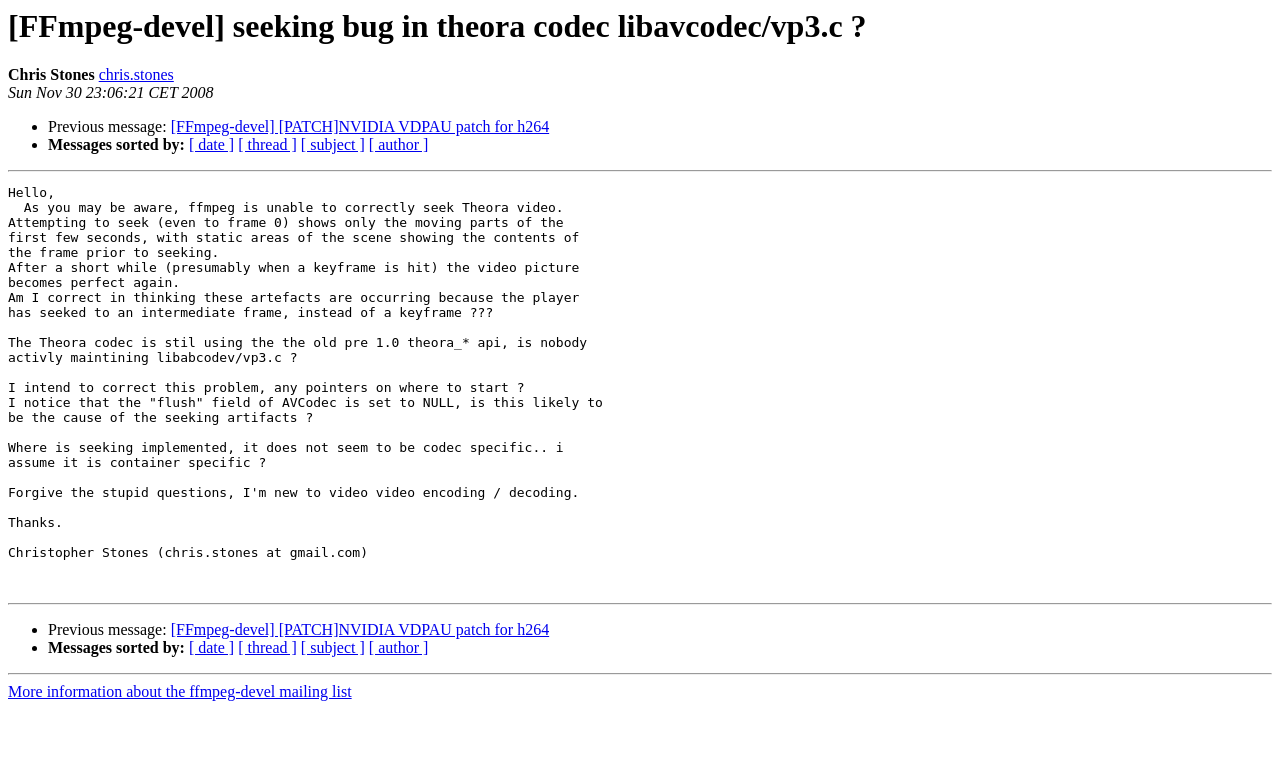Determine the bounding box coordinates for the clickable element to execute this instruction: "Sort messages by date". Provide the coordinates as four float numbers between 0 and 1, i.e., [left, top, right, bottom].

[0.148, 0.178, 0.183, 0.2]